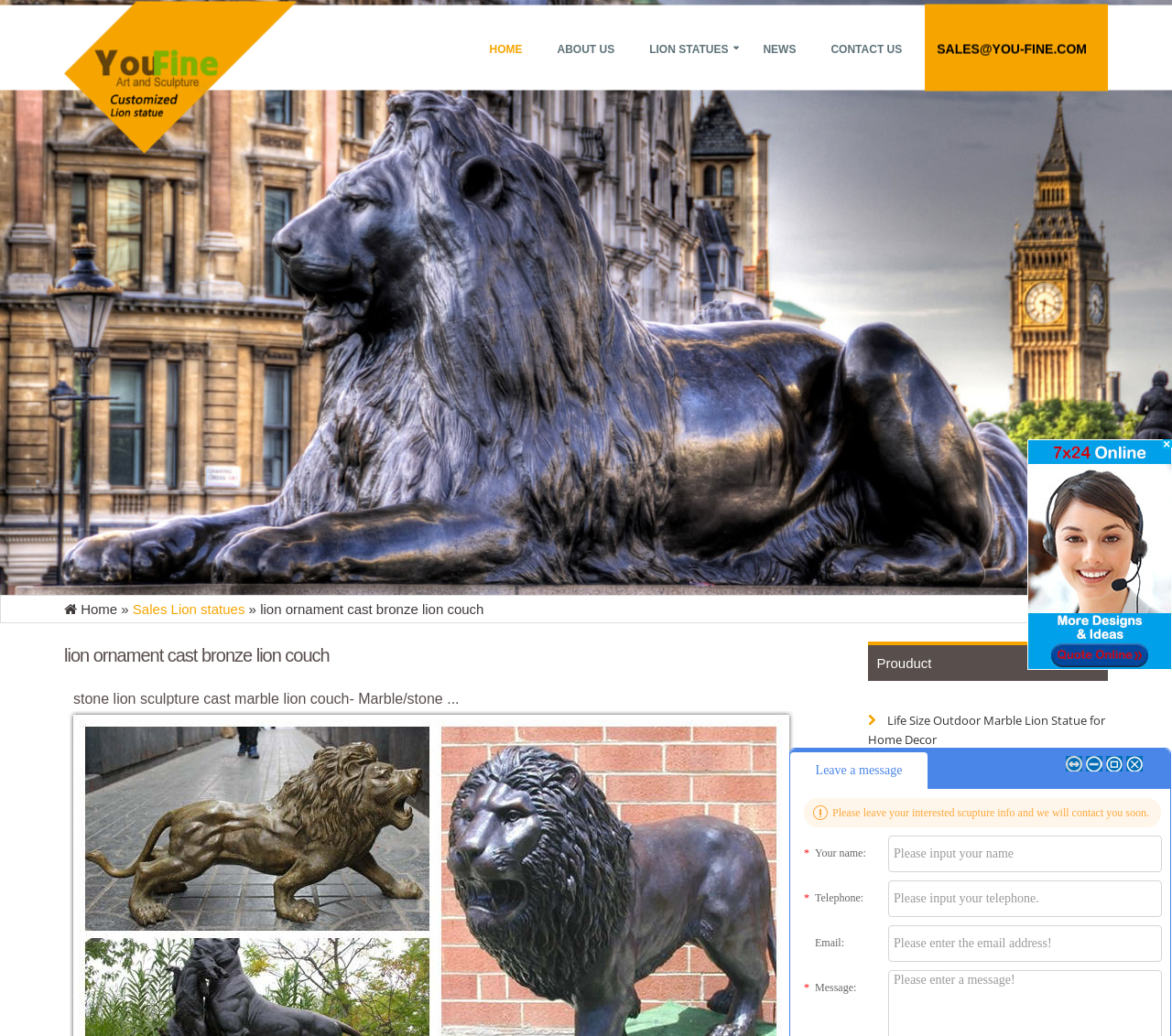Using the provided element description "News", determine the bounding box coordinates of the UI element.

[0.641, 0.021, 0.697, 0.105]